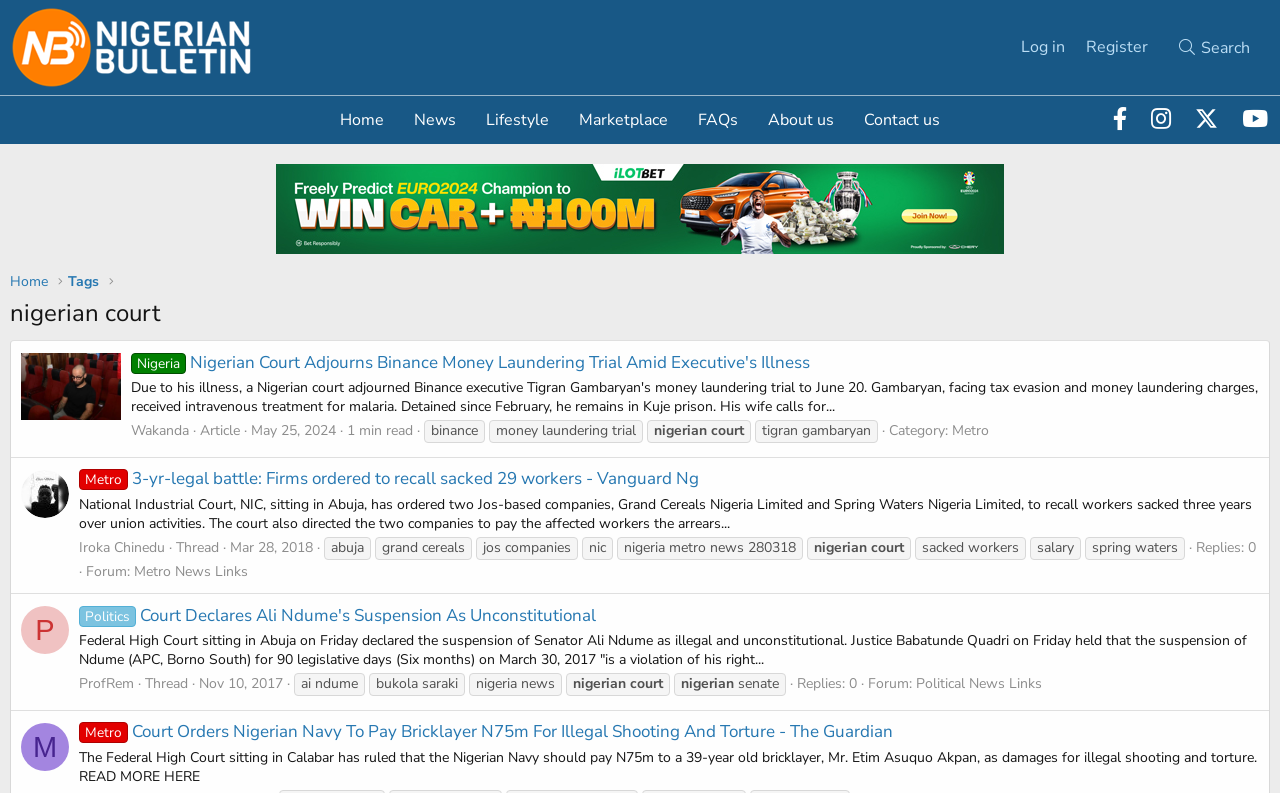How many news articles are displayed on this webpage?
Use the information from the image to give a detailed answer to the question.

I can see three distinct news article sections on this webpage, each with a heading and a brief description, which suggests that there are at least three news articles displayed on this webpage.